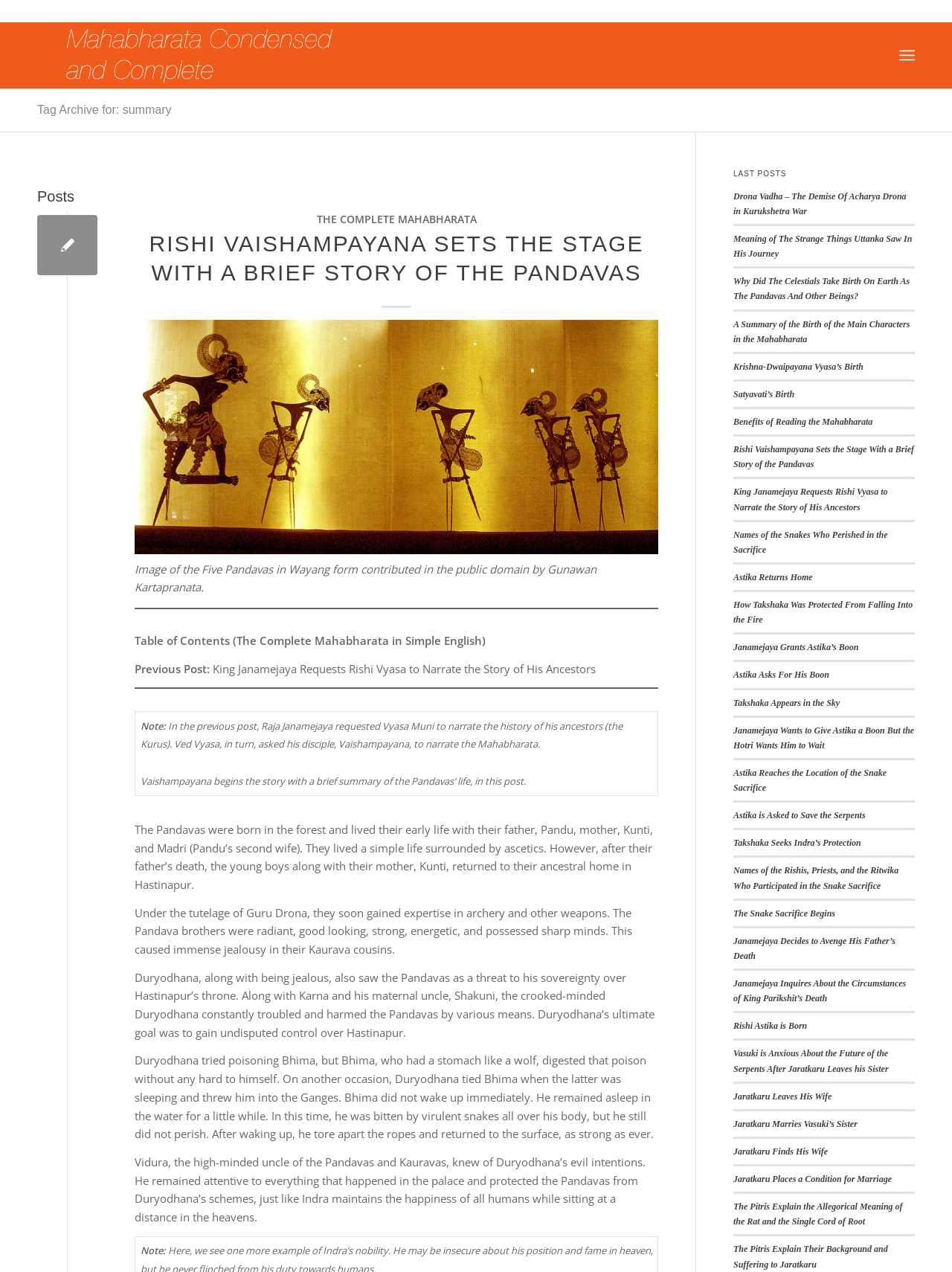Indicate the bounding box coordinates of the element that needs to be clicked to satisfy the following instruction: "Click on 'does adidas do afterpay'". The coordinates should be four float numbers between 0 and 1, i.e., [left, top, right, bottom].

None